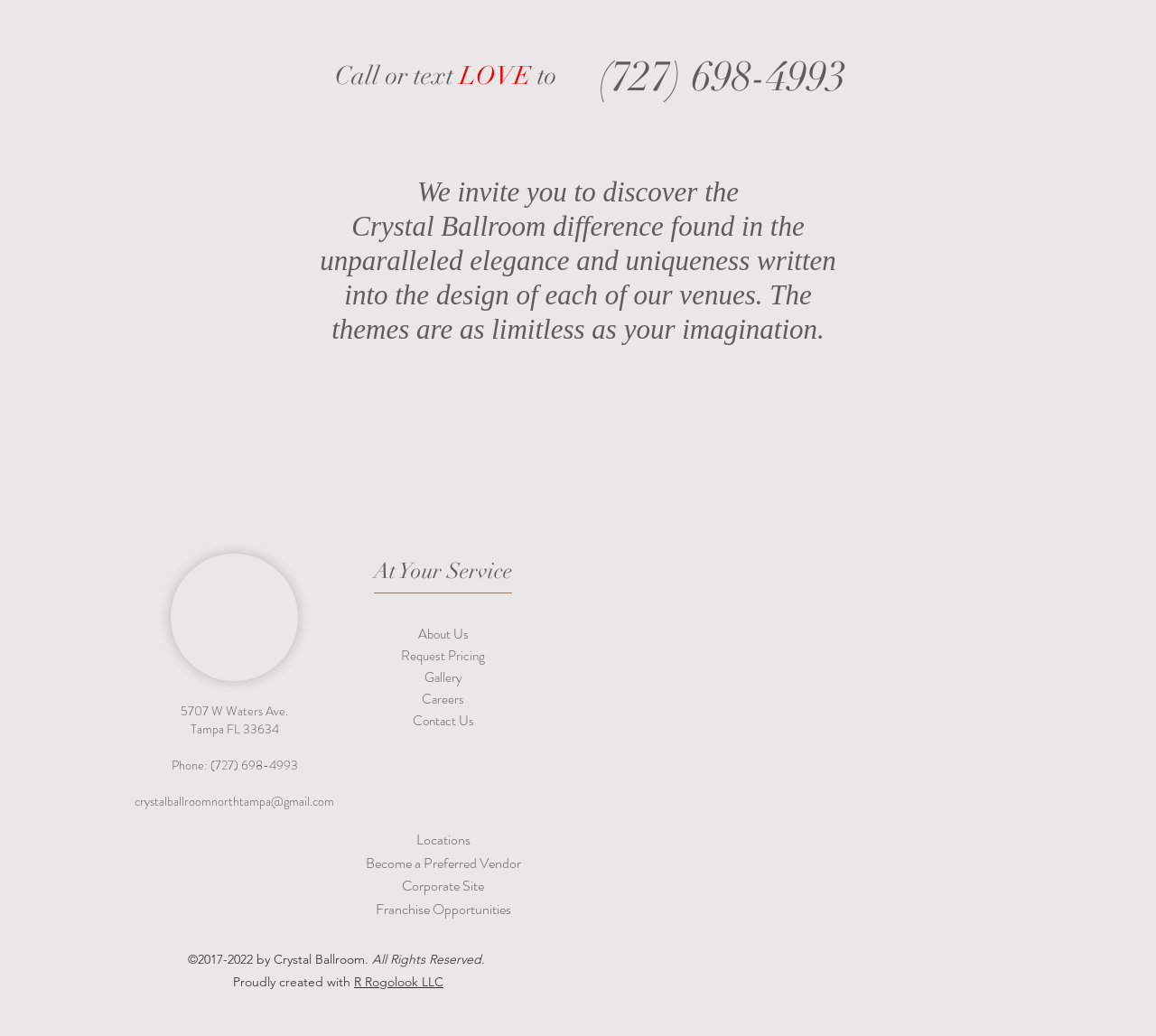What is the phone number to call or text?
Please provide a single word or phrase as the answer based on the screenshot.

(727) 698-4993